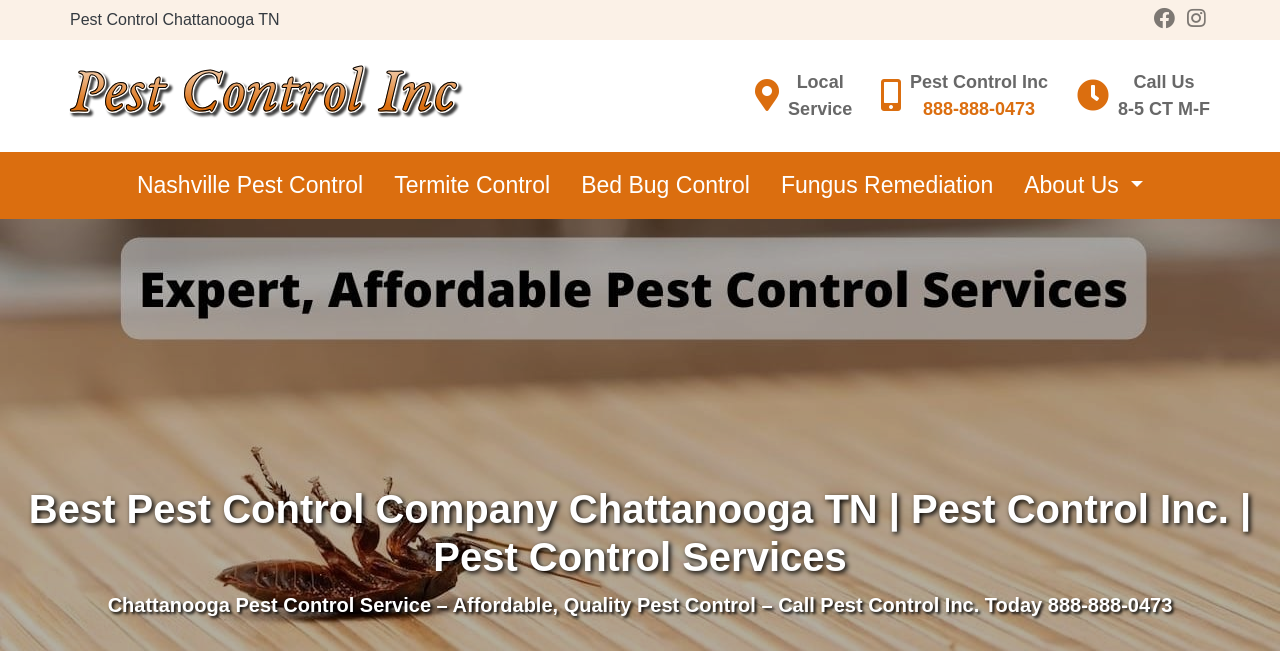Extract the bounding box of the UI element described as: "888-888-0473".

[0.721, 0.152, 0.809, 0.183]